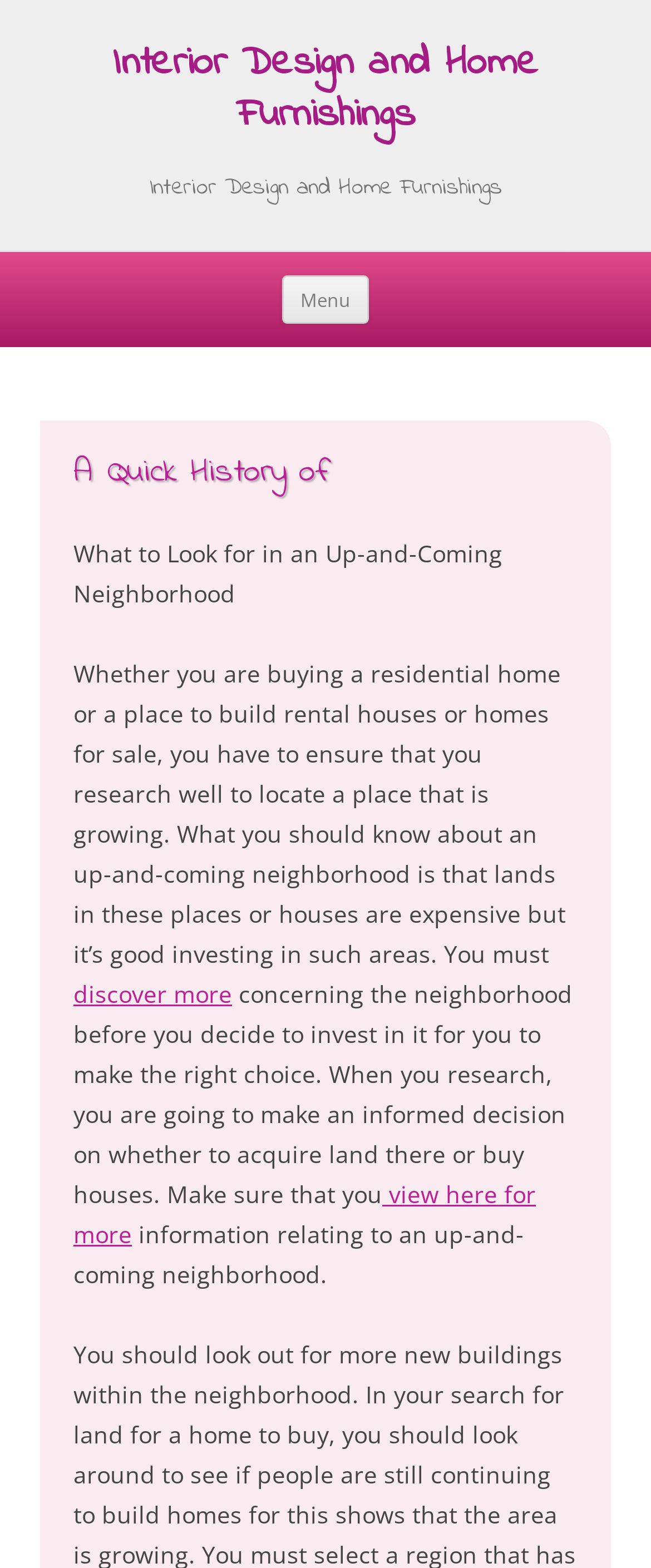Bounding box coordinates are specified in the format (top-left x, top-left y, bottom-right x, bottom-right y). All values are floating point numbers bounded between 0 and 1. Please provide the bounding box coordinate of the region this sentence describes: Menu

[0.433, 0.175, 0.567, 0.207]